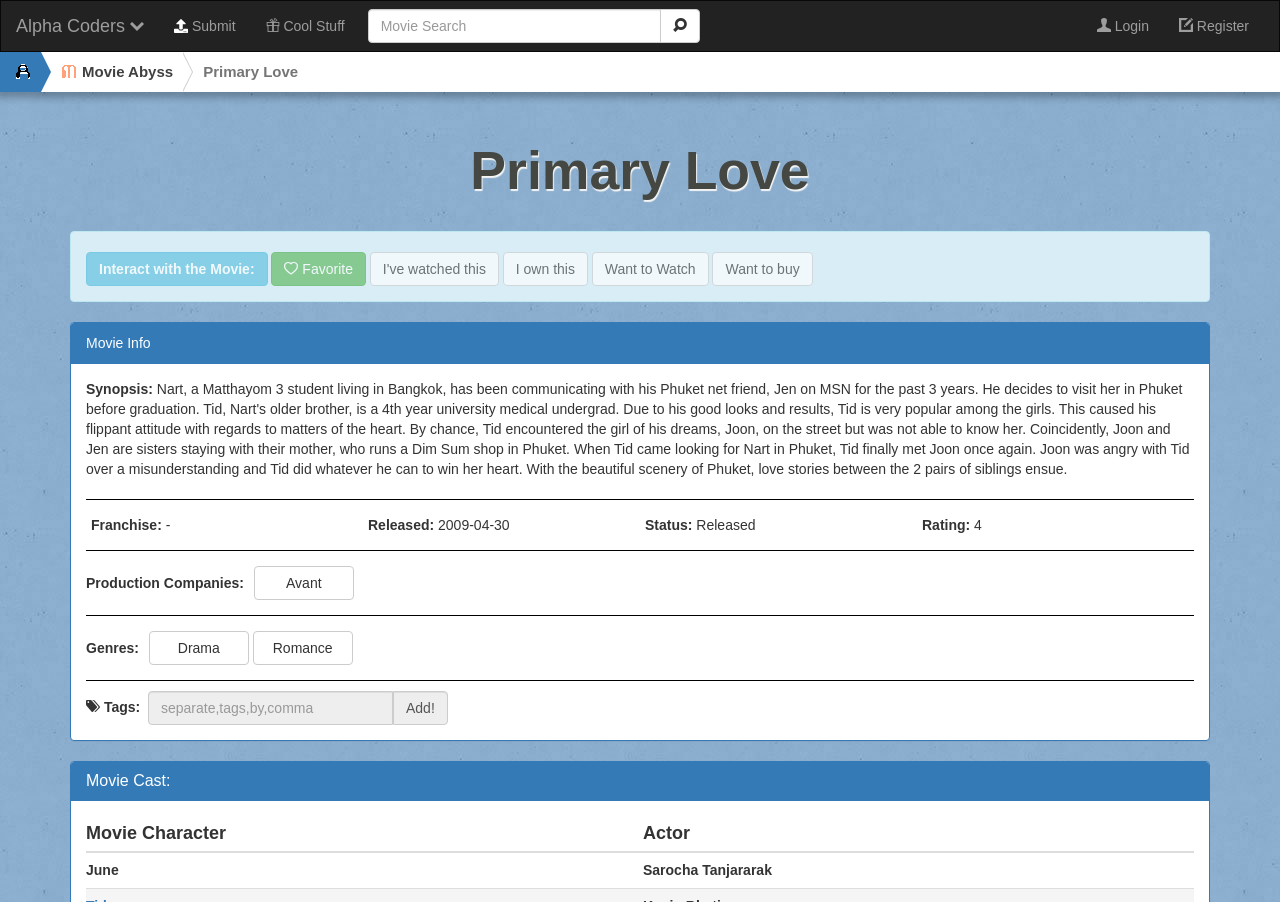Please locate the bounding box coordinates of the element that should be clicked to complete the given instruction: "Search for a movie".

[0.287, 0.01, 0.516, 0.048]